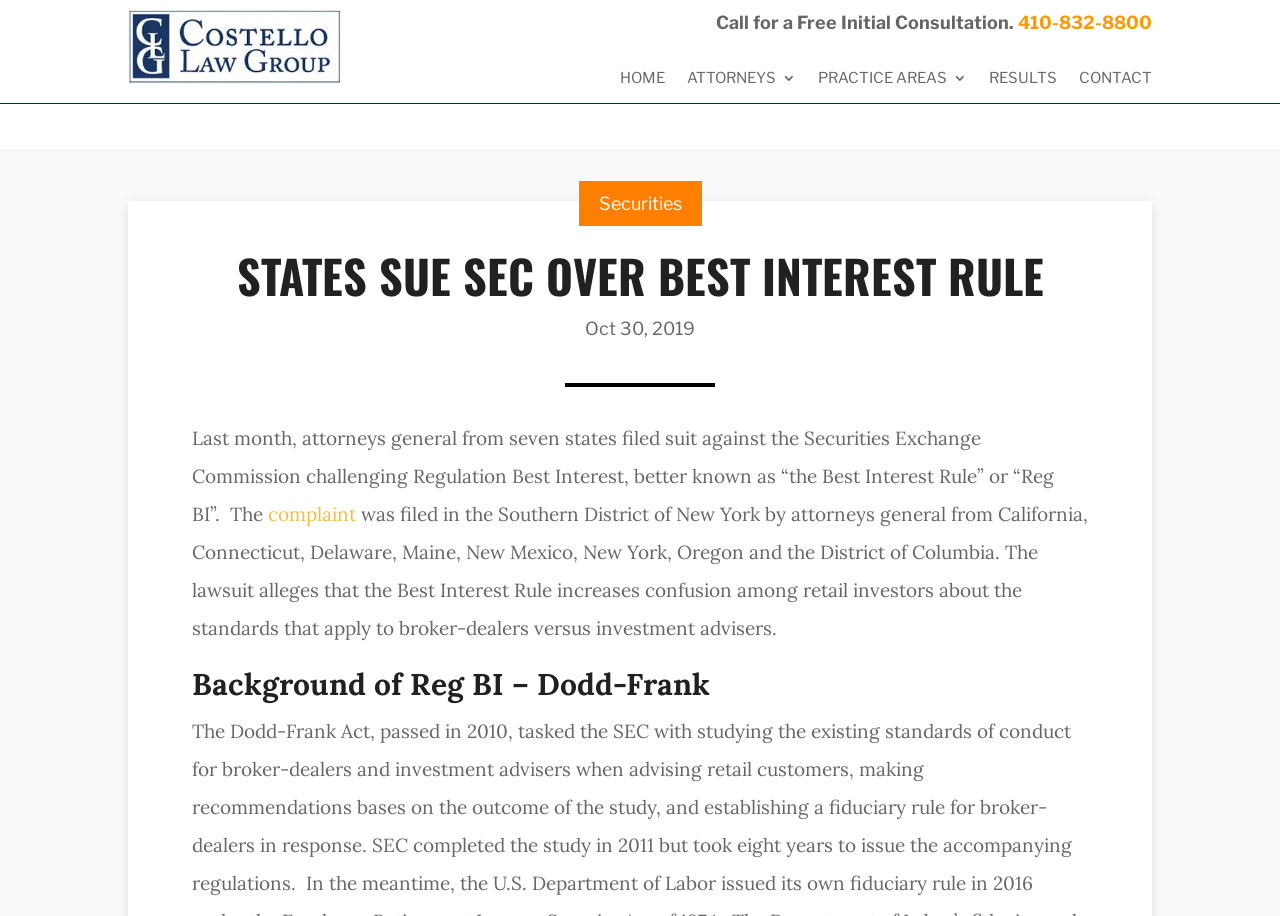Bounding box coordinates should be provided in the format (top-left x, top-left y, bottom-right x, bottom-right y) with all values between 0 and 1. Identify the bounding box for this UI element: Practice Areas

[0.639, 0.078, 0.755, 0.102]